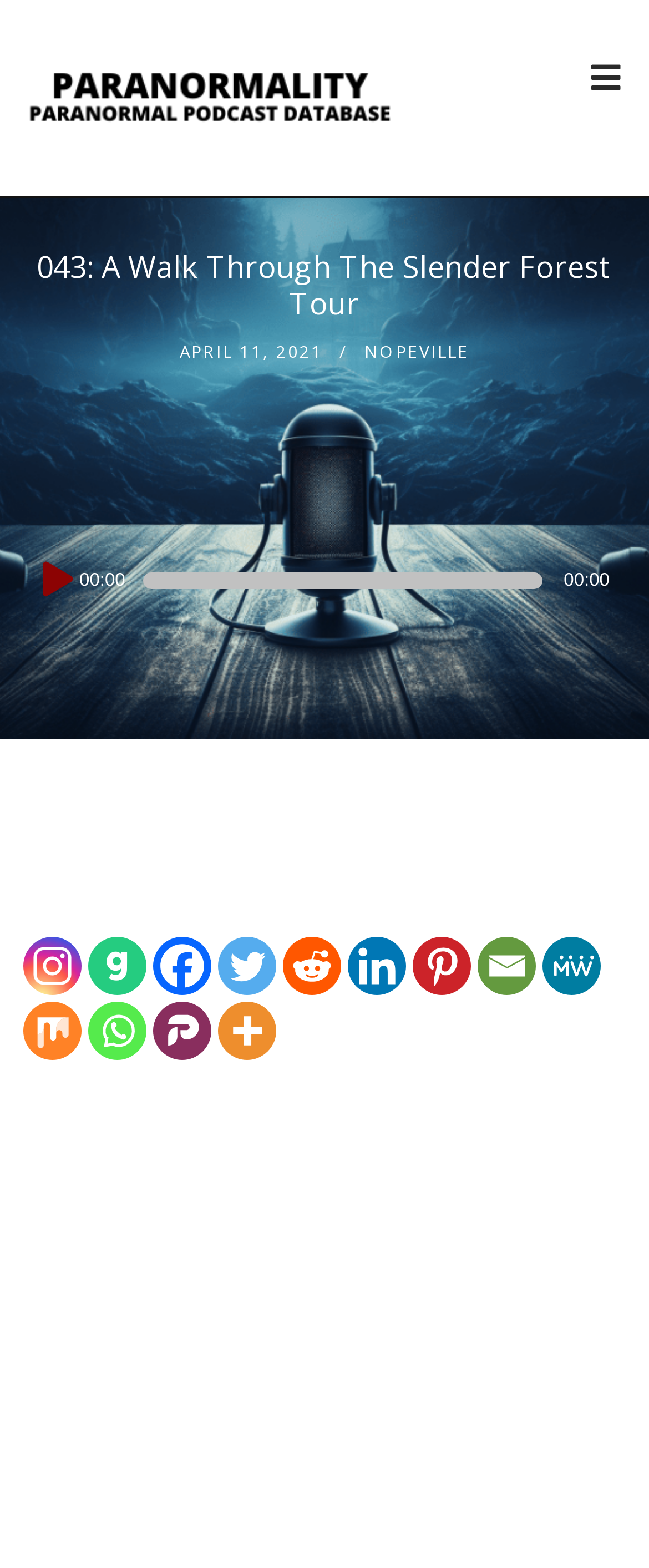How many social media links are there?
Look at the image and answer with only one word or phrase.

12